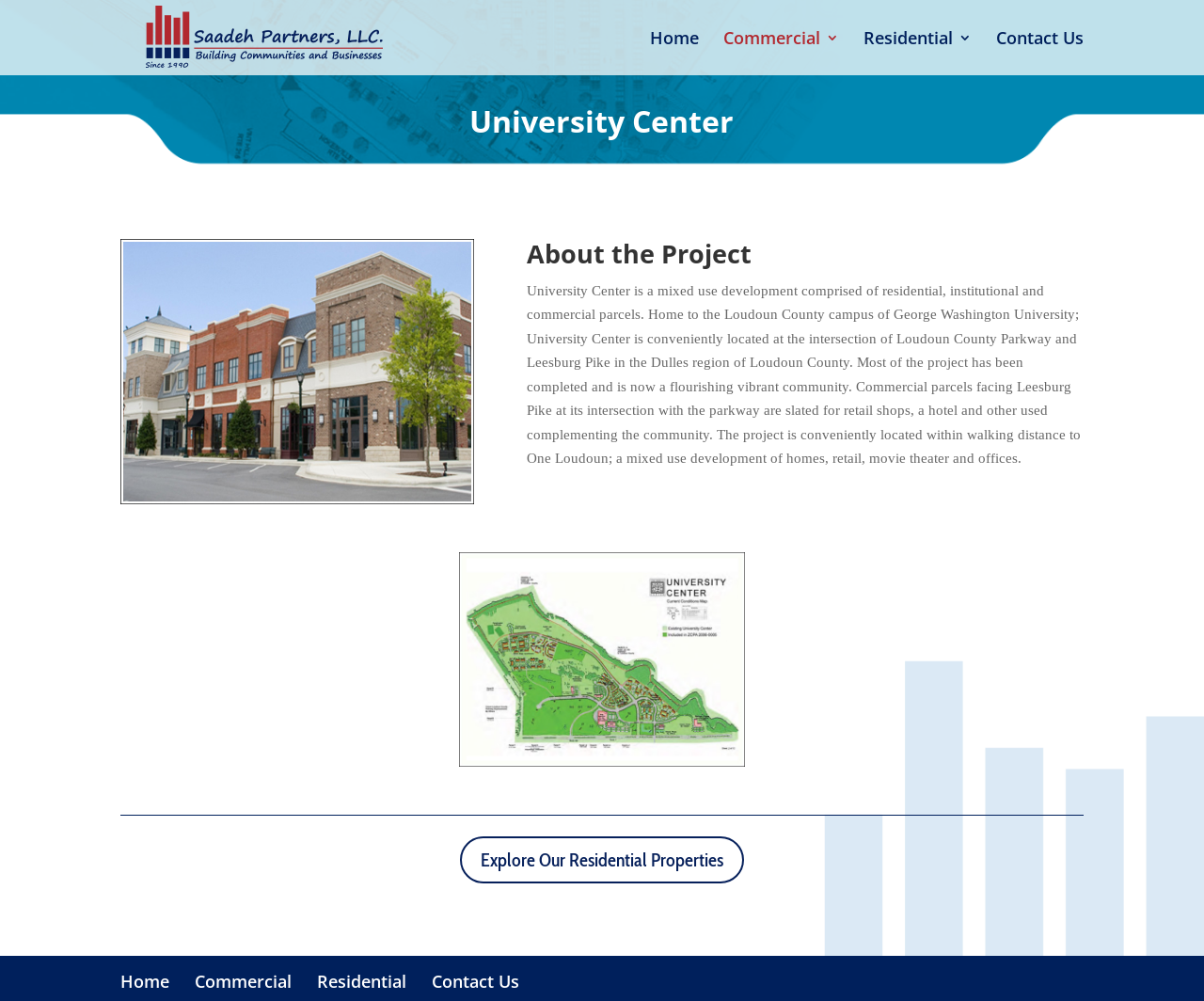Convey a detailed summary of the webpage, mentioning all key elements.

The webpage is about University Center, a mixed-use development project by Saadeh Partners, LLC. At the top left, there is a logo of Saadeh Partners, LLC, accompanied by a link to the company's website. 

Below the logo, there is a navigation menu with four links: Home, Commercial 3, Residential 3, and Contact Us, aligned horizontally across the top of the page. 

The main content of the page is an article that occupies most of the page. It starts with a heading "University Center" followed by a brief description of the project, which is a mixed-use development comprising residential, institutional, and commercial parcels. The project is located at the intersection of Loudoun County Parkway and Leesburg Pike in the Dulles region of Loudoun County. 

Below the description, there are two links, "T" and "Explore Our Residential Properties 5", positioned side by side. The "T" link is repeated twice on the page, but with different positions. 

At the bottom of the page, there is a secondary navigation menu with four links: Home, Commercial, Residential, and Contact Us, aligned horizontally across the bottom of the page.